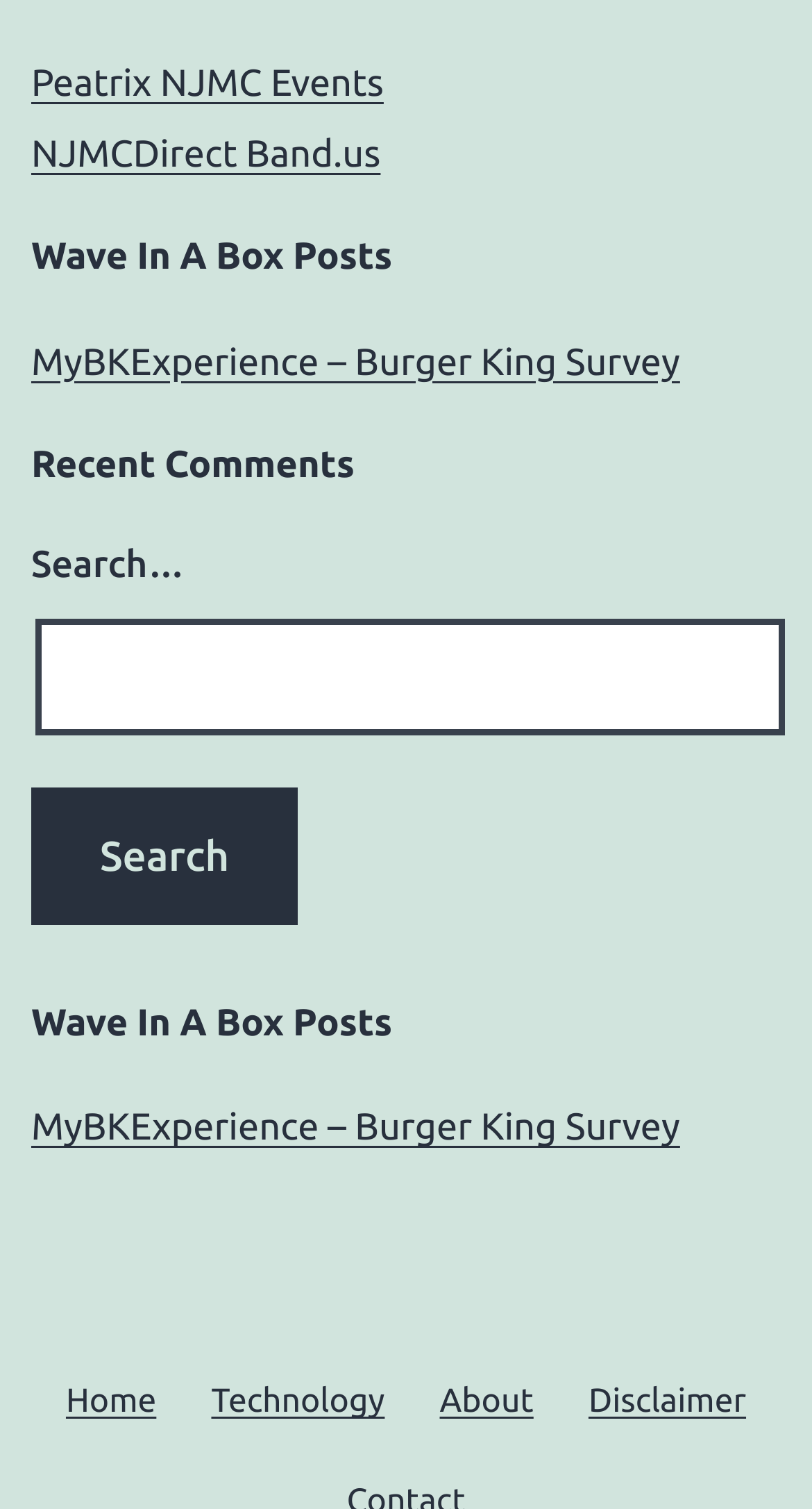Find the bounding box coordinates for the UI element whose description is: "MyBKExperience – Burger King Survey". The coordinates should be four float numbers between 0 and 1, in the format [left, top, right, bottom].

[0.038, 0.734, 0.838, 0.761]